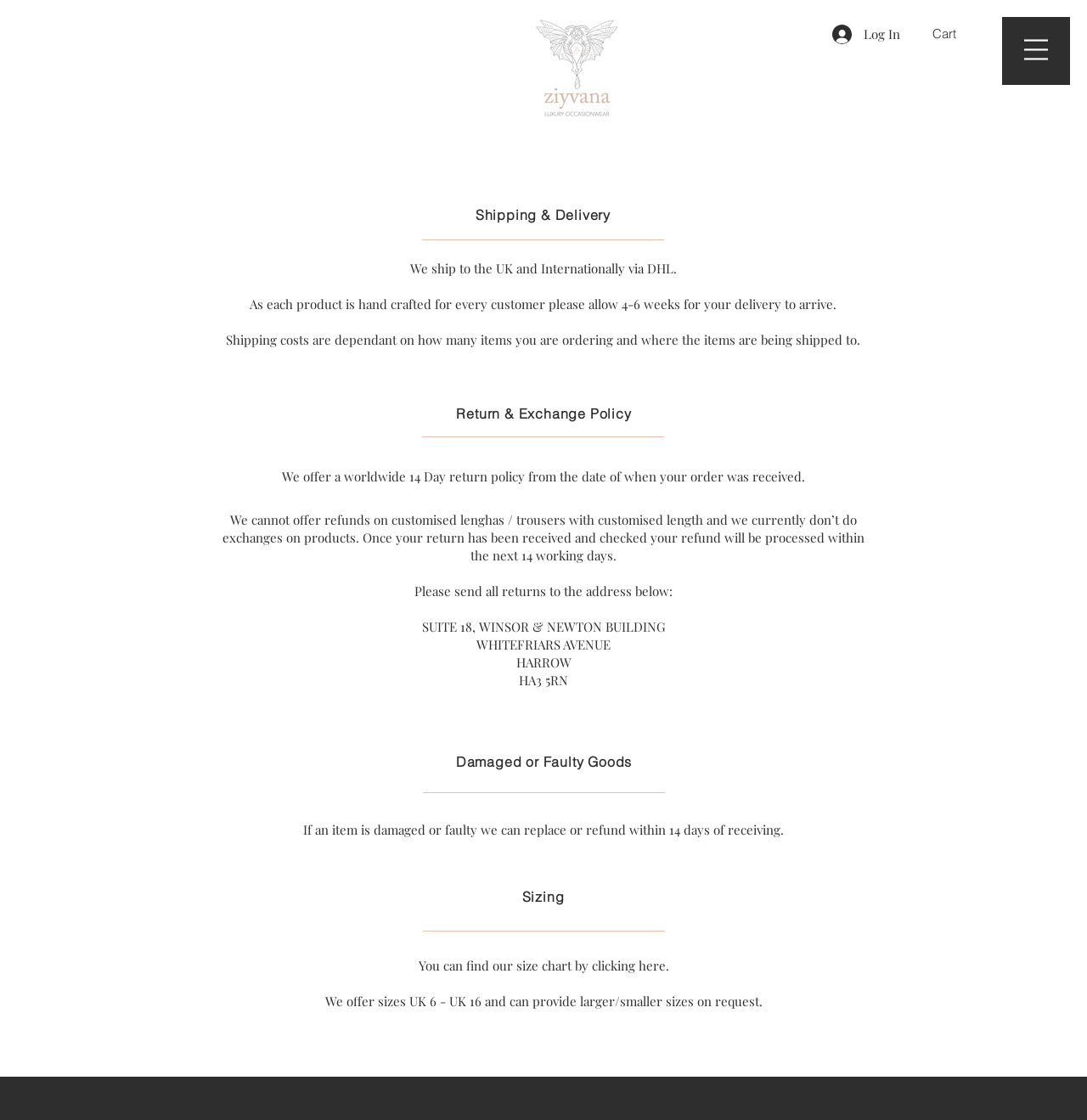Identify and provide the main heading of the webpage.

Shipping & Delivery